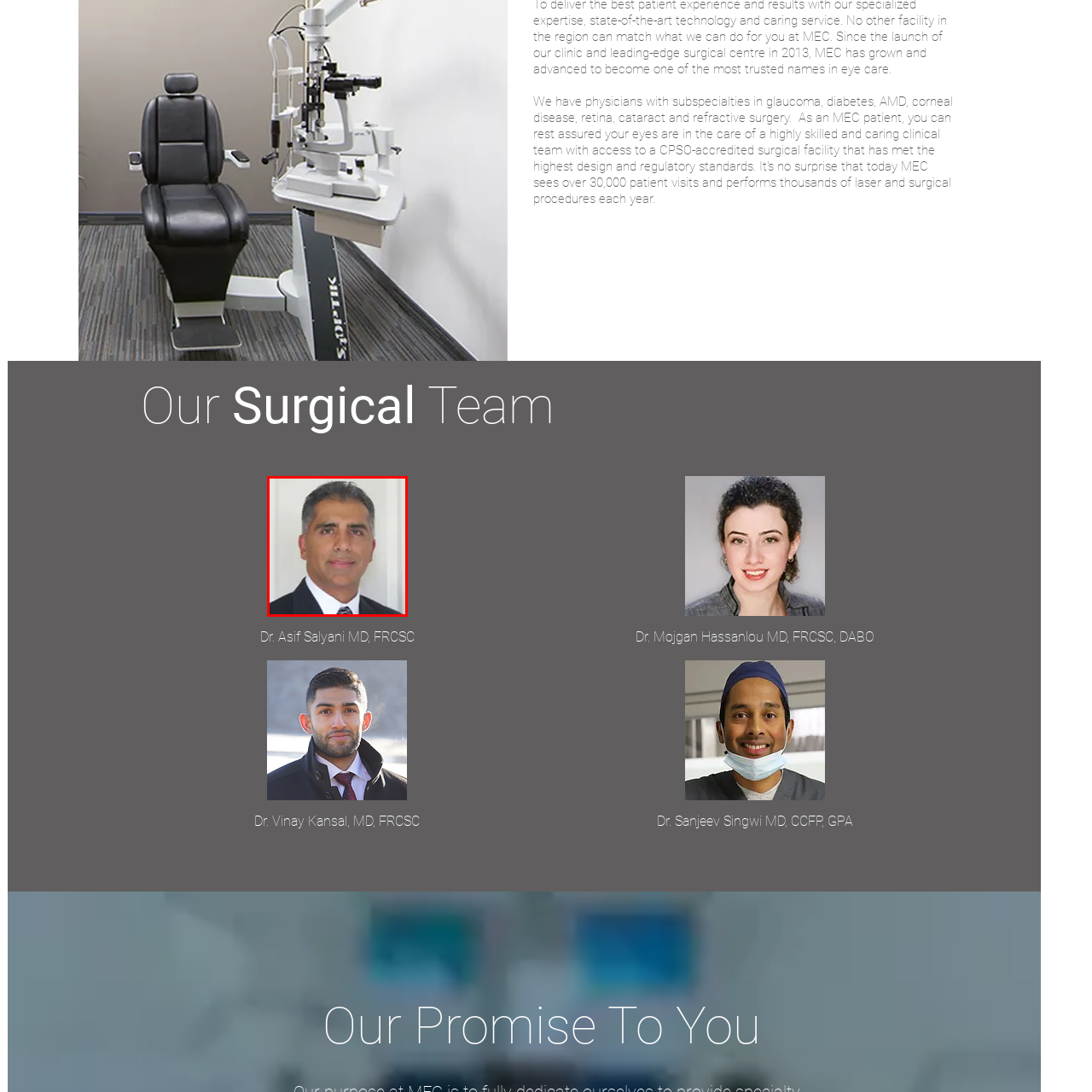Focus on the section within the red boundary and provide a detailed description.

This image features Dr. Asif Salyani, MD, FRCSC, a prominent member of the surgical team specializing in medical and surgical retina and advanced cataract surgery. He completed his residency at the University of Toronto and pursued a fellowship at the University of Calgary. Dr. Salyani is fluent in English, reflecting his commitment to patient care and communication in a diverse environment. His professional demeanor is evident in the formal attire he wears, highlighting his dedication to his role in the medical field.